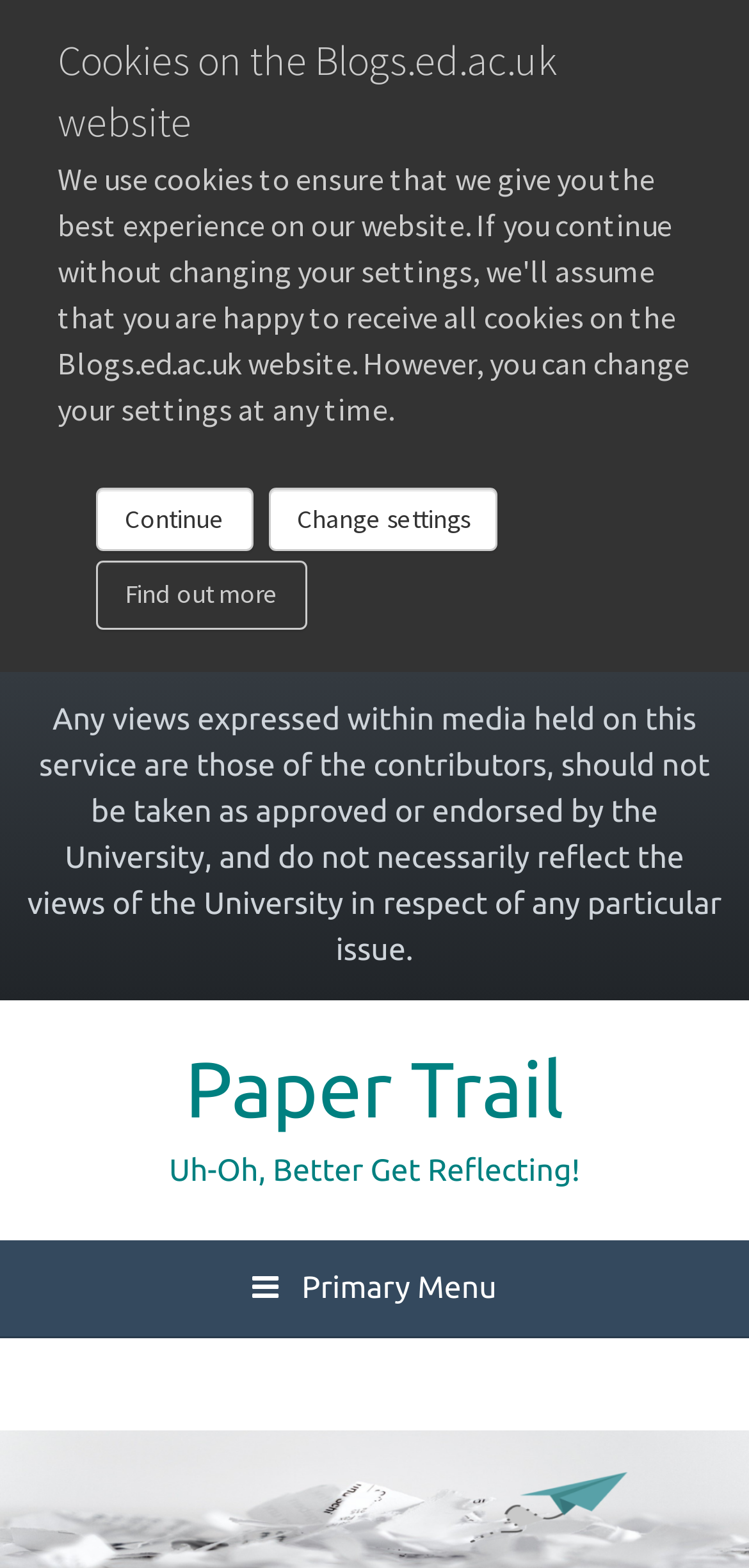Identify the bounding box for the described UI element. Provide the coordinates in (top-left x, top-left y, bottom-right x, bottom-right y) format with values ranging from 0 to 1: Continue

[0.129, 0.311, 0.337, 0.351]